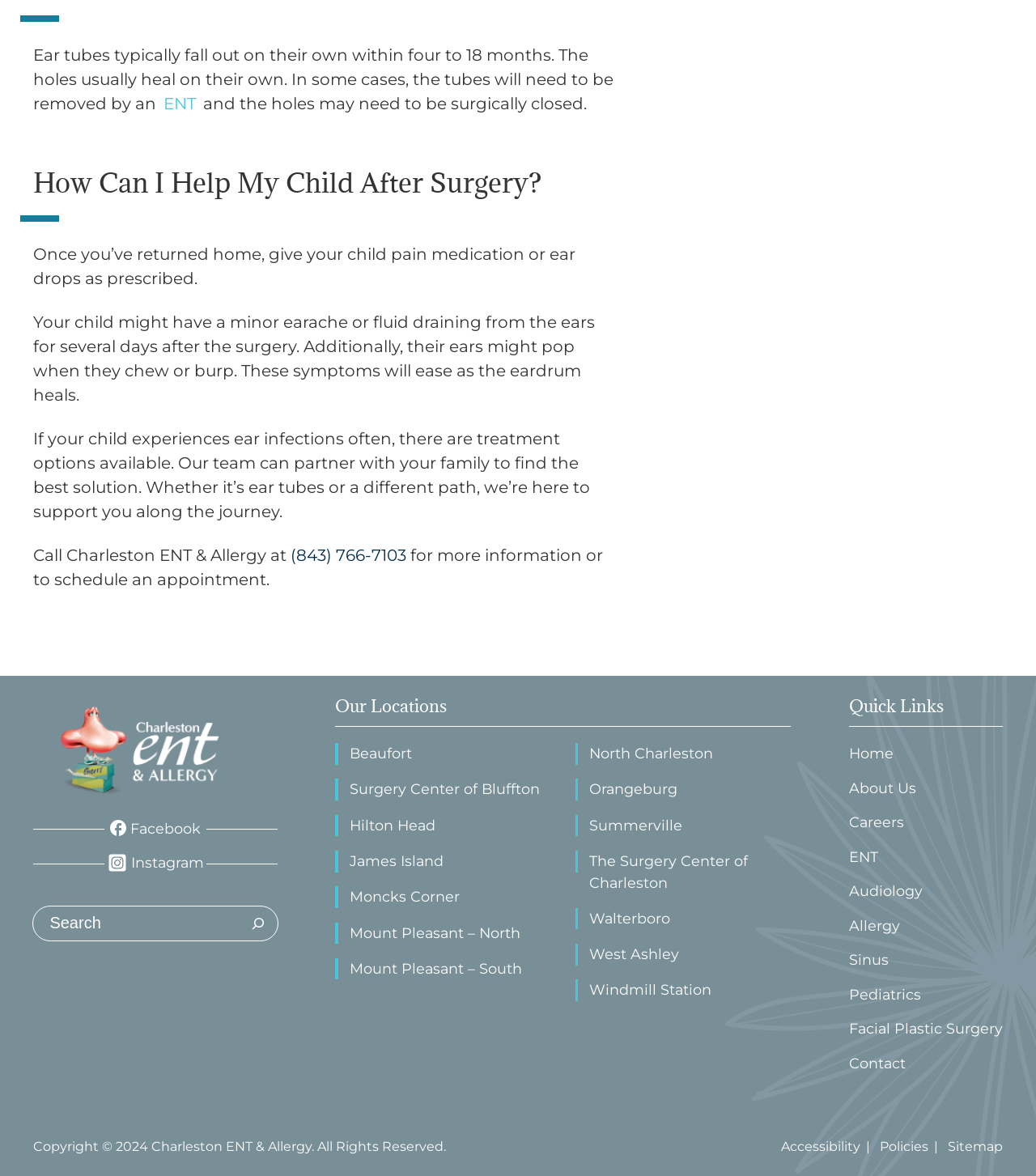Locate the UI element that matches the description James Island in the webpage screenshot. Return the bounding box coordinates in the format (top-left x, top-left y, bottom-right x, bottom-right y), with values ranging from 0 to 1.

[0.324, 0.723, 0.532, 0.742]